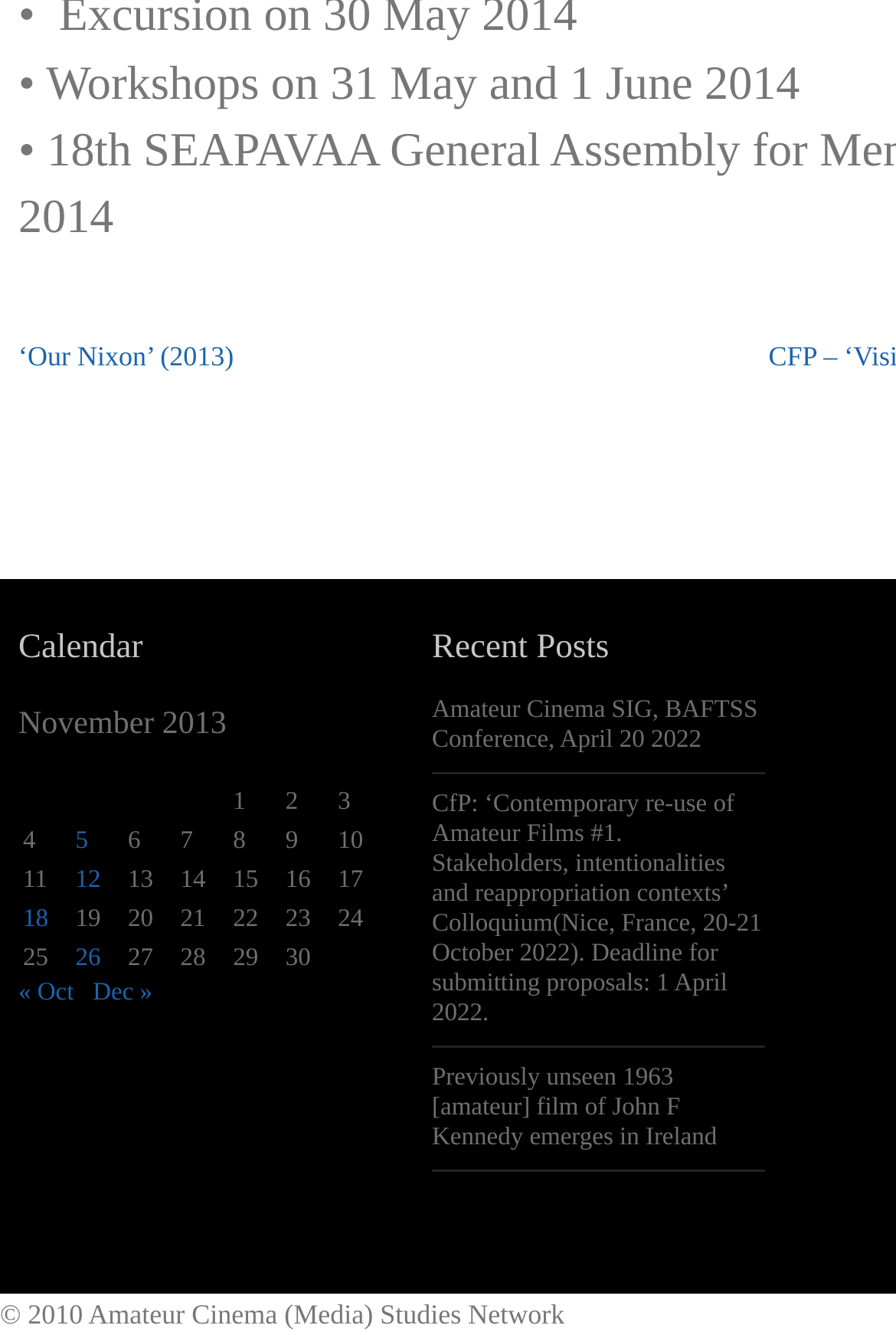What is the title of the first post in the Recent Posts section?
Use the information from the screenshot to give a comprehensive response to the question.

I looked at the link element with the text 'Amateur Cinema SIG, BAFTSS Conference, April 20 2022' in the Recent Posts section to get the answer.